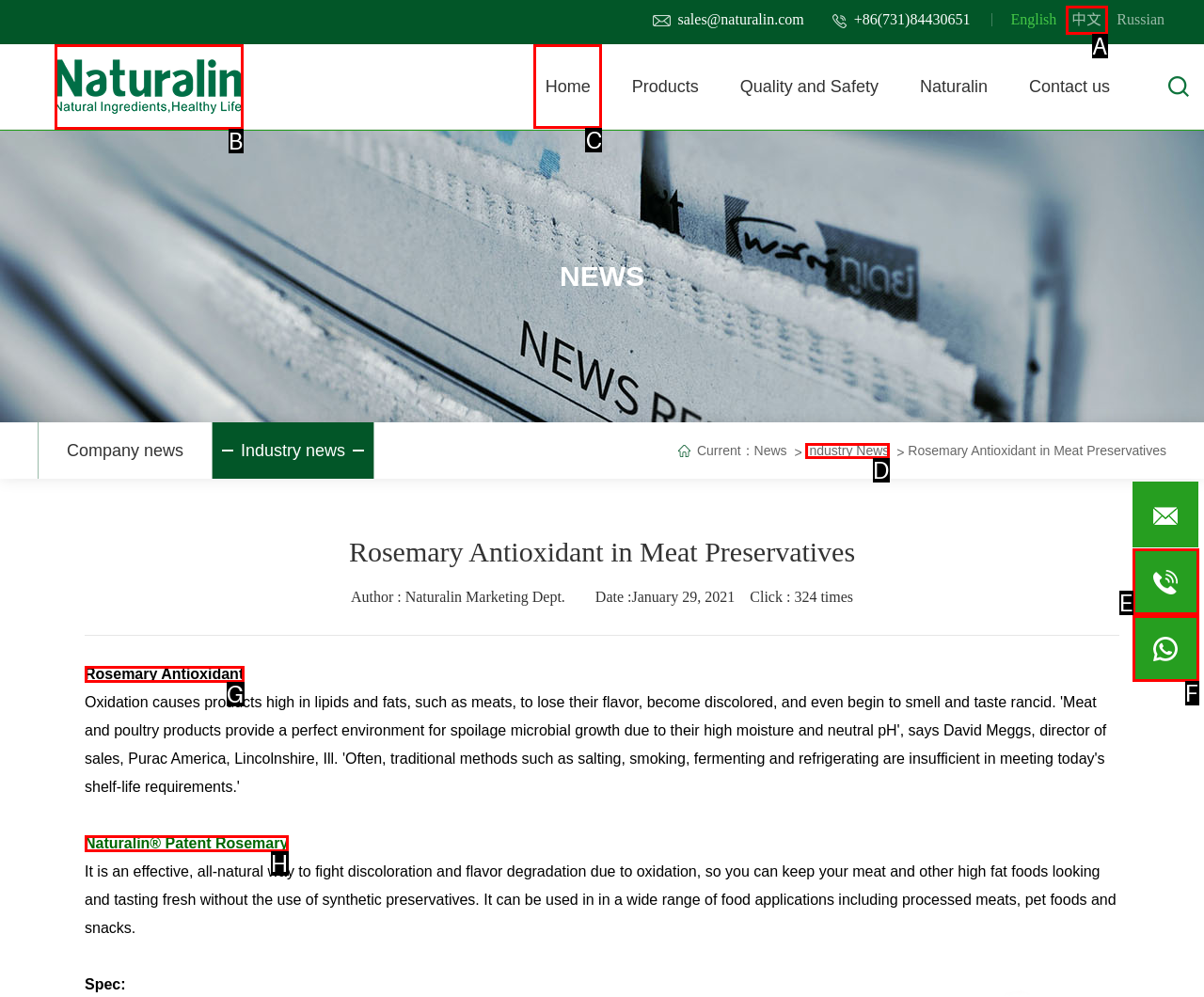Identify the matching UI element based on the description: Naturalin® Patent Rosemary
Reply with the letter from the available choices.

H